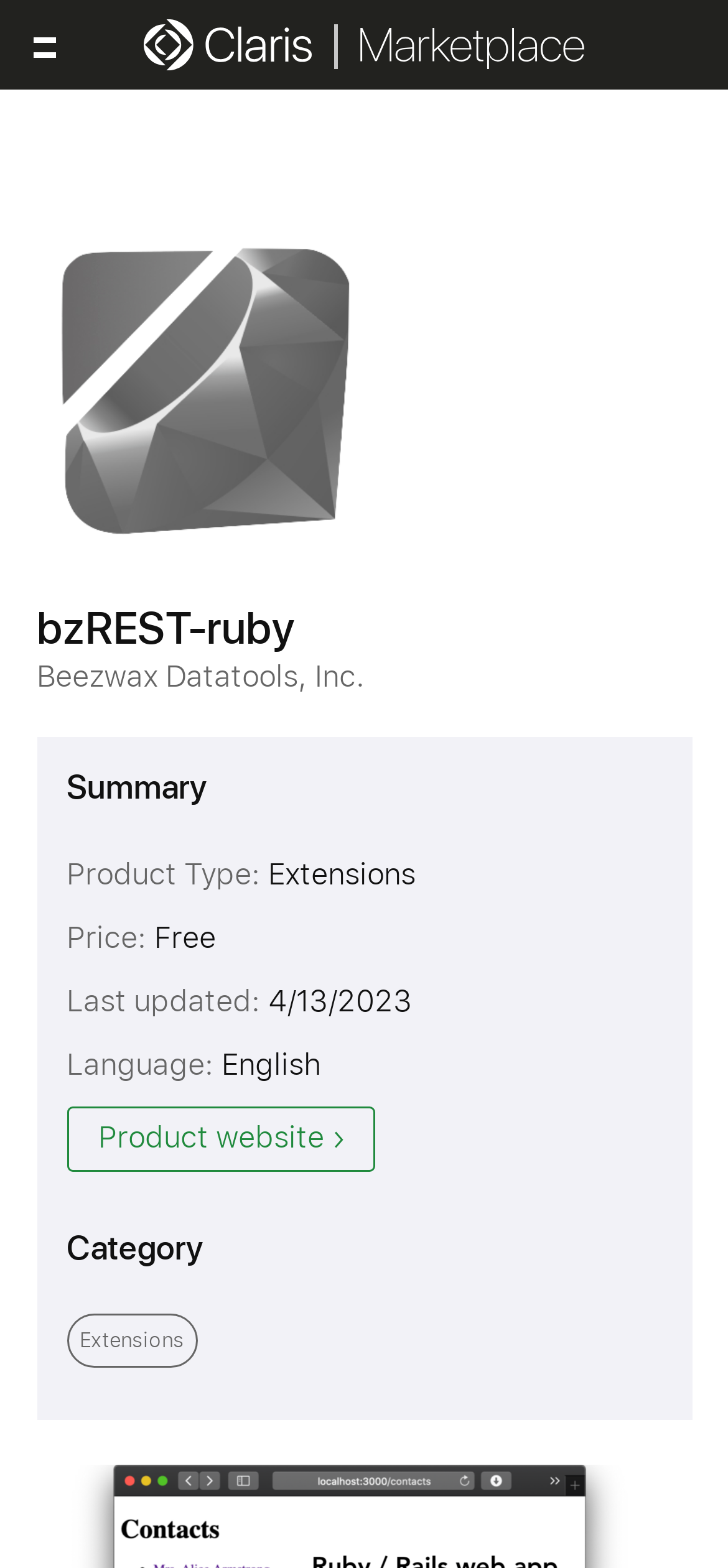Find the bounding box coordinates for the area you need to click to carry out the instruction: "learn about Extensions". The coordinates should be four float numbers between 0 and 1, indicated as [left, top, right, bottom].

[0.091, 0.838, 0.271, 0.872]